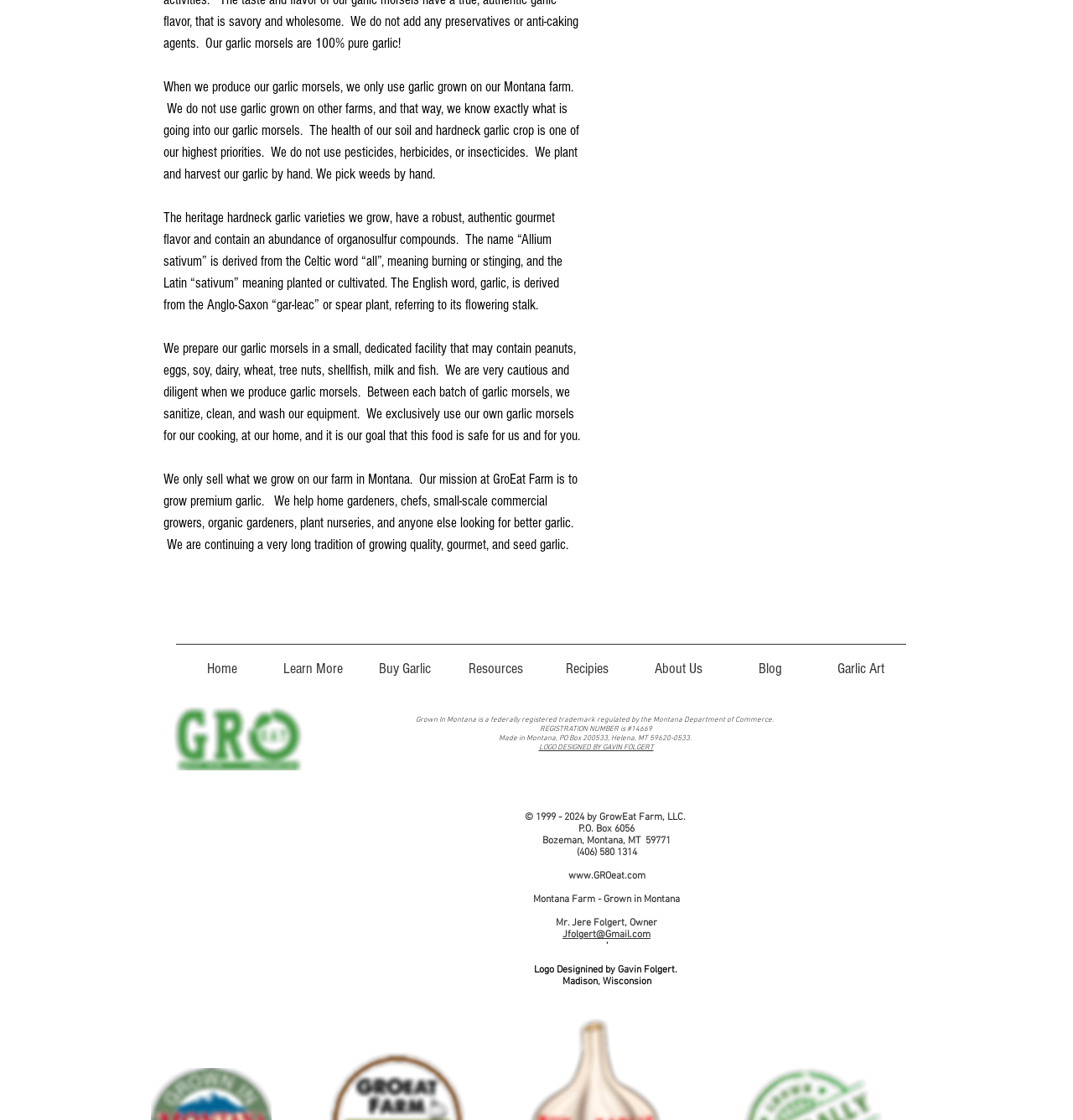What is the company's contact phone number?
Kindly offer a detailed explanation using the data available in the image.

The text '(406) 580 1314' is listed as the company's contact phone number, which can be found at the bottom of the webpage.